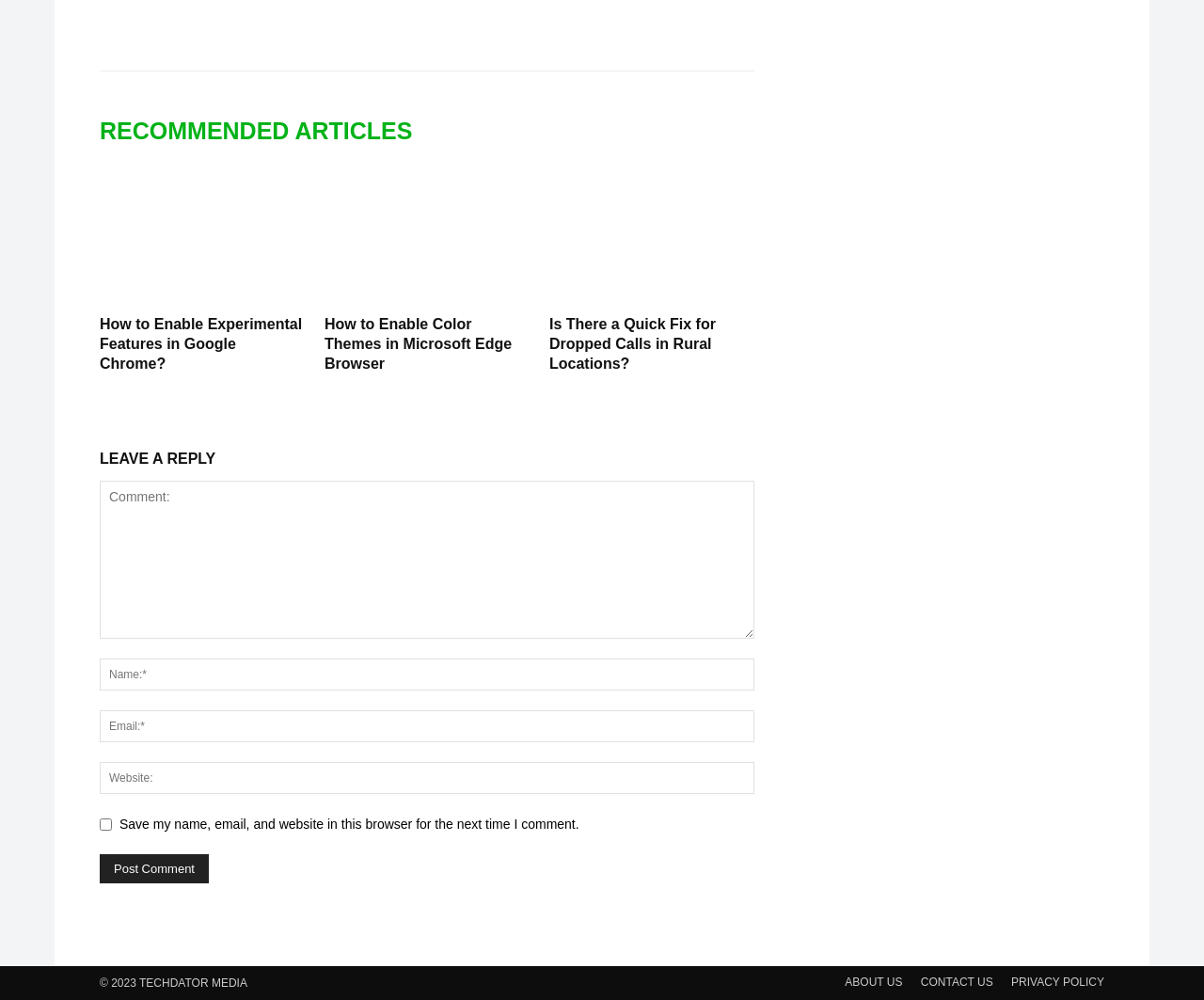Please identify the bounding box coordinates of the region to click in order to complete the given instruction: "Enable Experimental Features in Google Chrome". The coordinates should be four float numbers between 0 and 1, i.e., [left, top, right, bottom].

[0.083, 0.316, 0.251, 0.372]